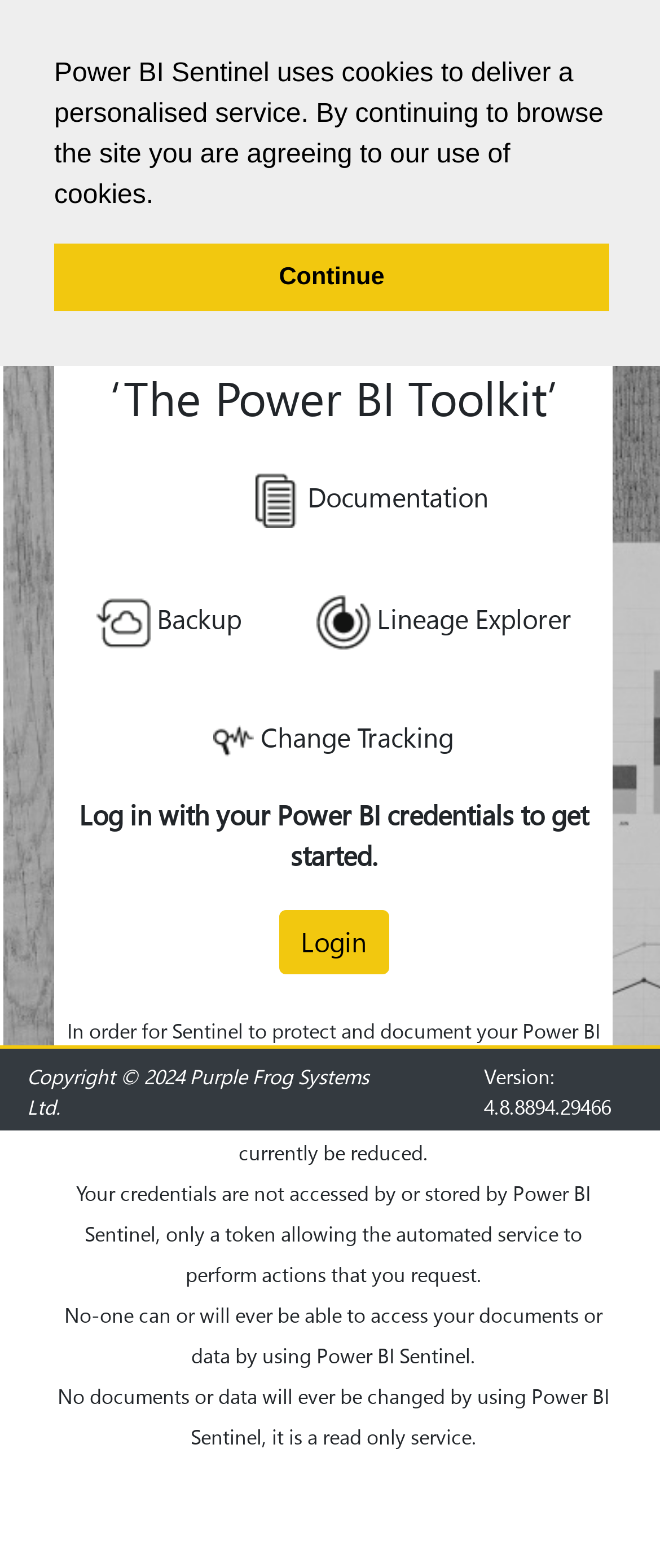What is the purpose of the 'Login' button?
Examine the image closely and answer the question with as much detail as possible.

The 'Login' button is located below the text 'Log in with your Power BI credentials to get started.' which suggests that the button is used to log in to the Power BI Sentinel service using the user's Power BI credentials.